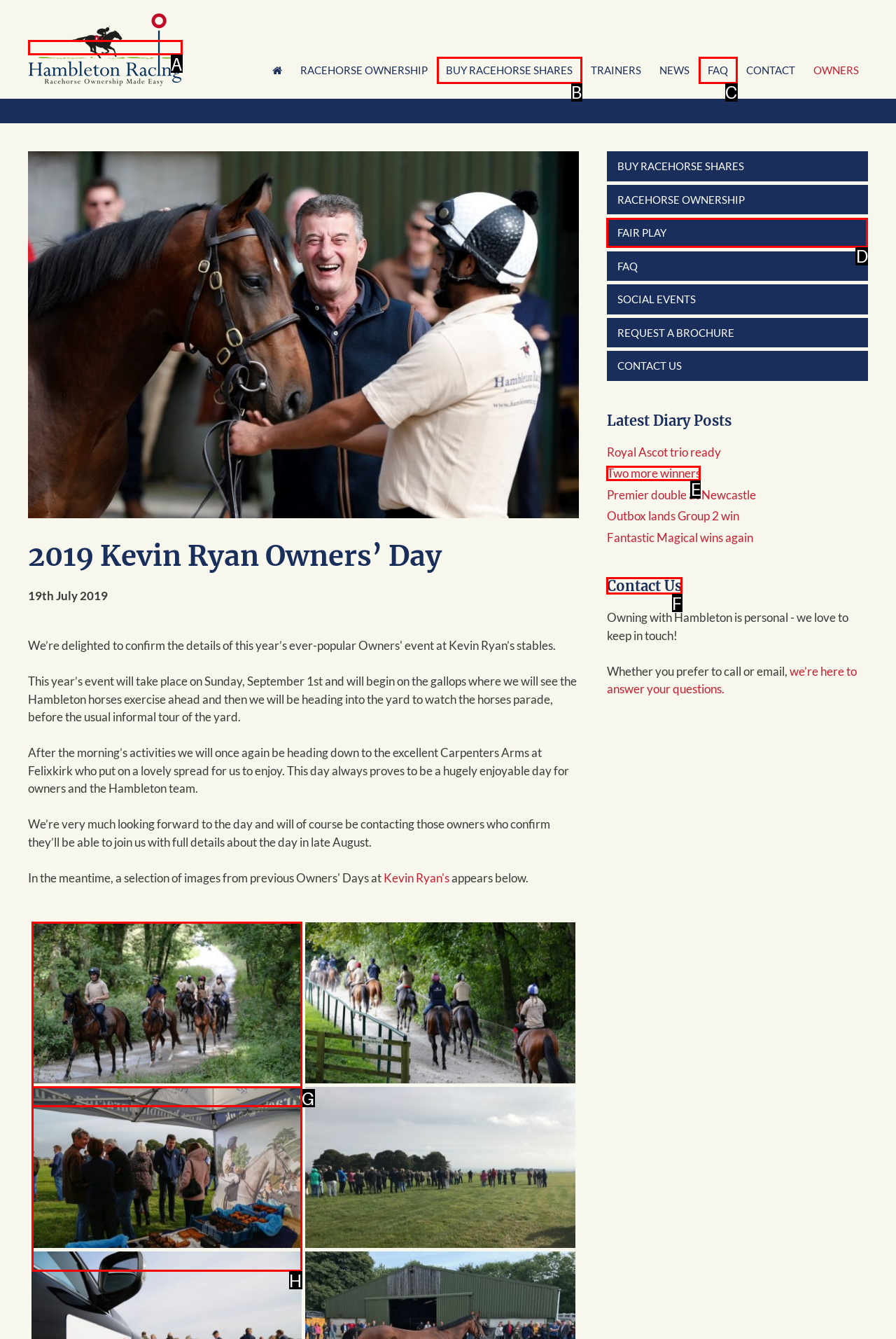Which lettered option should I select to achieve the task: Contact Us according to the highlighted elements in the screenshot?

F